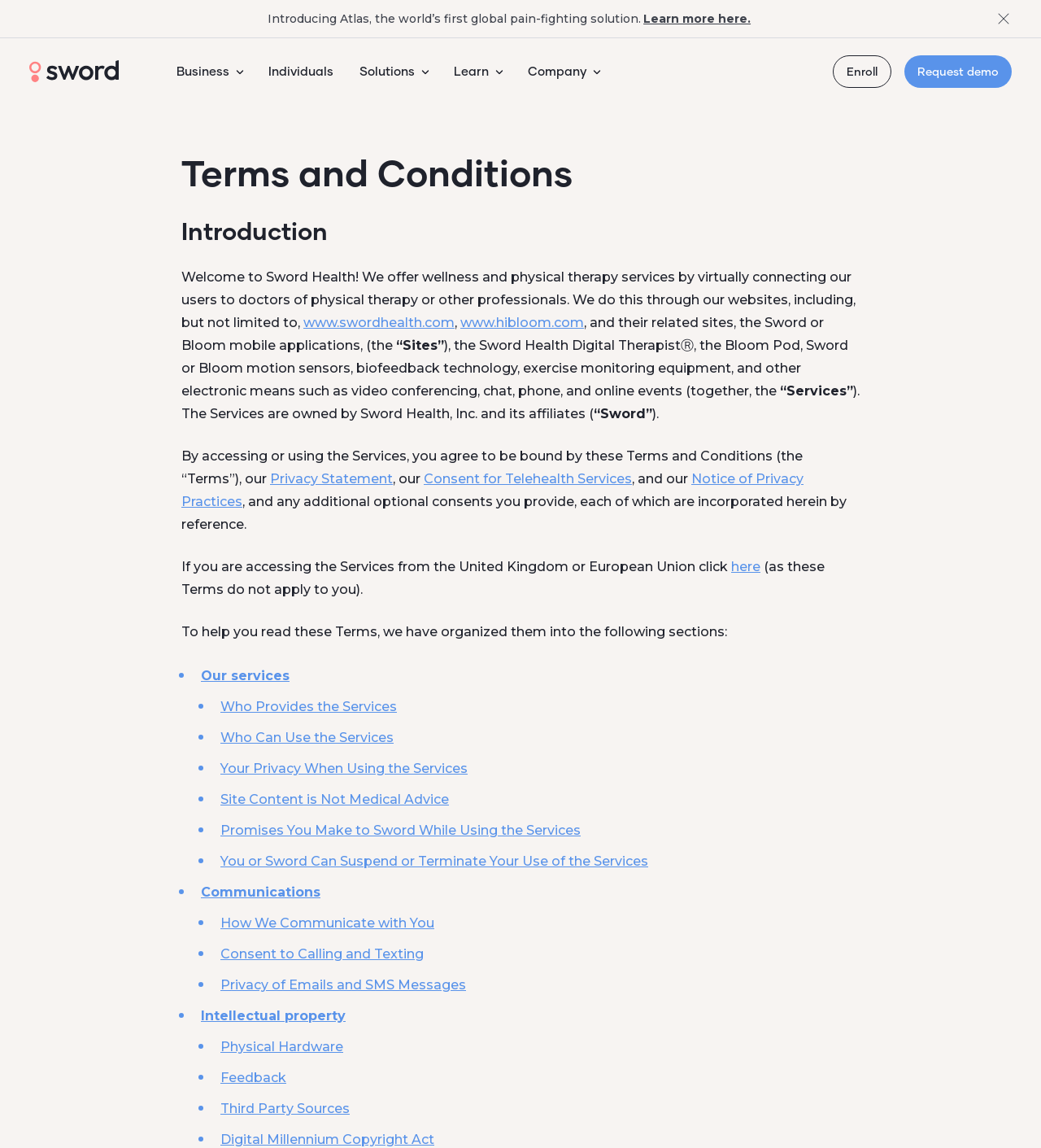Answer the following query concisely with a single word or phrase:
What is the name of the company?

Sword Health